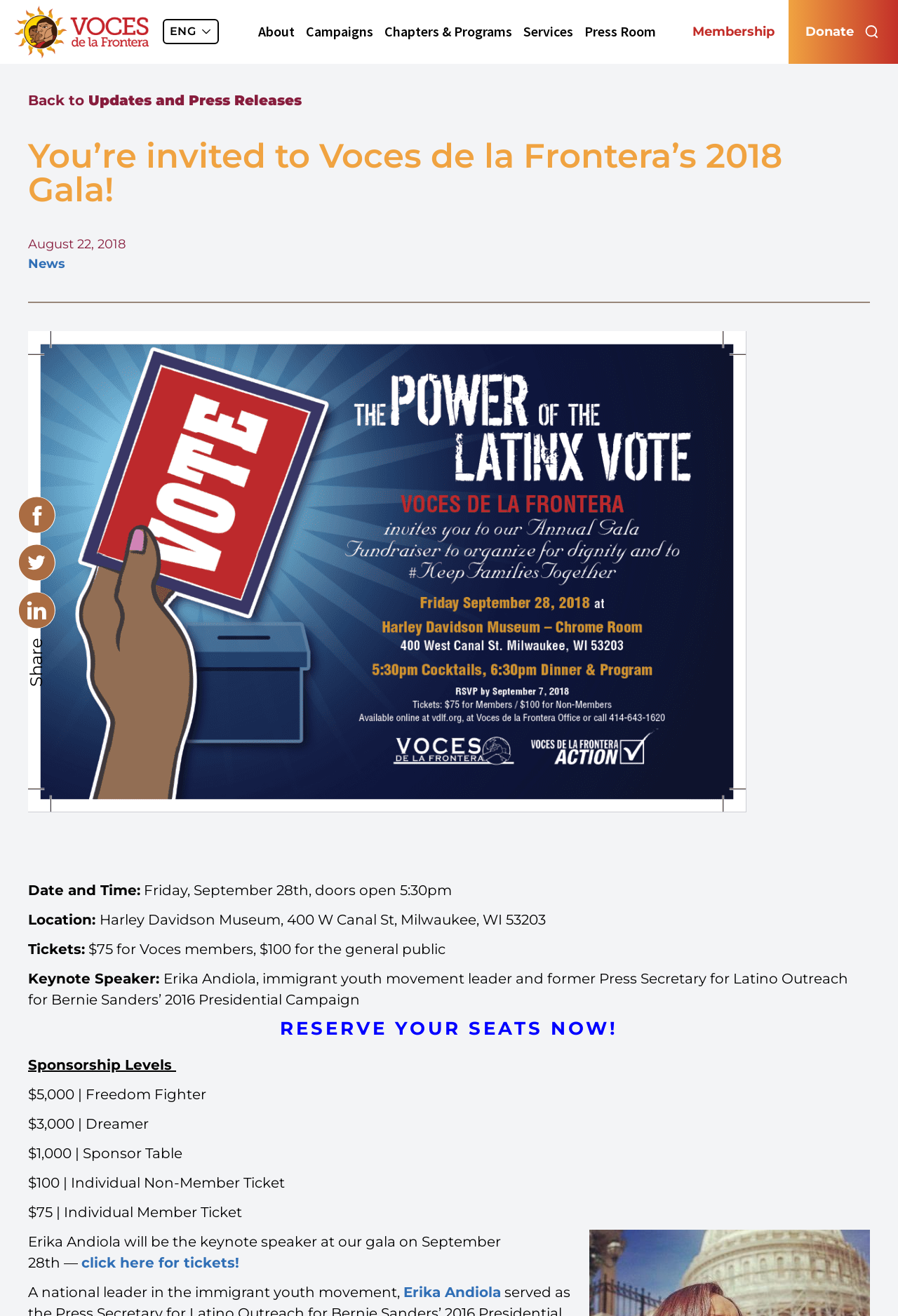Show me the bounding box coordinates of the clickable region to achieve the task as per the instruction: "Click the 'click here for tickets!' link".

[0.091, 0.953, 0.266, 0.966]